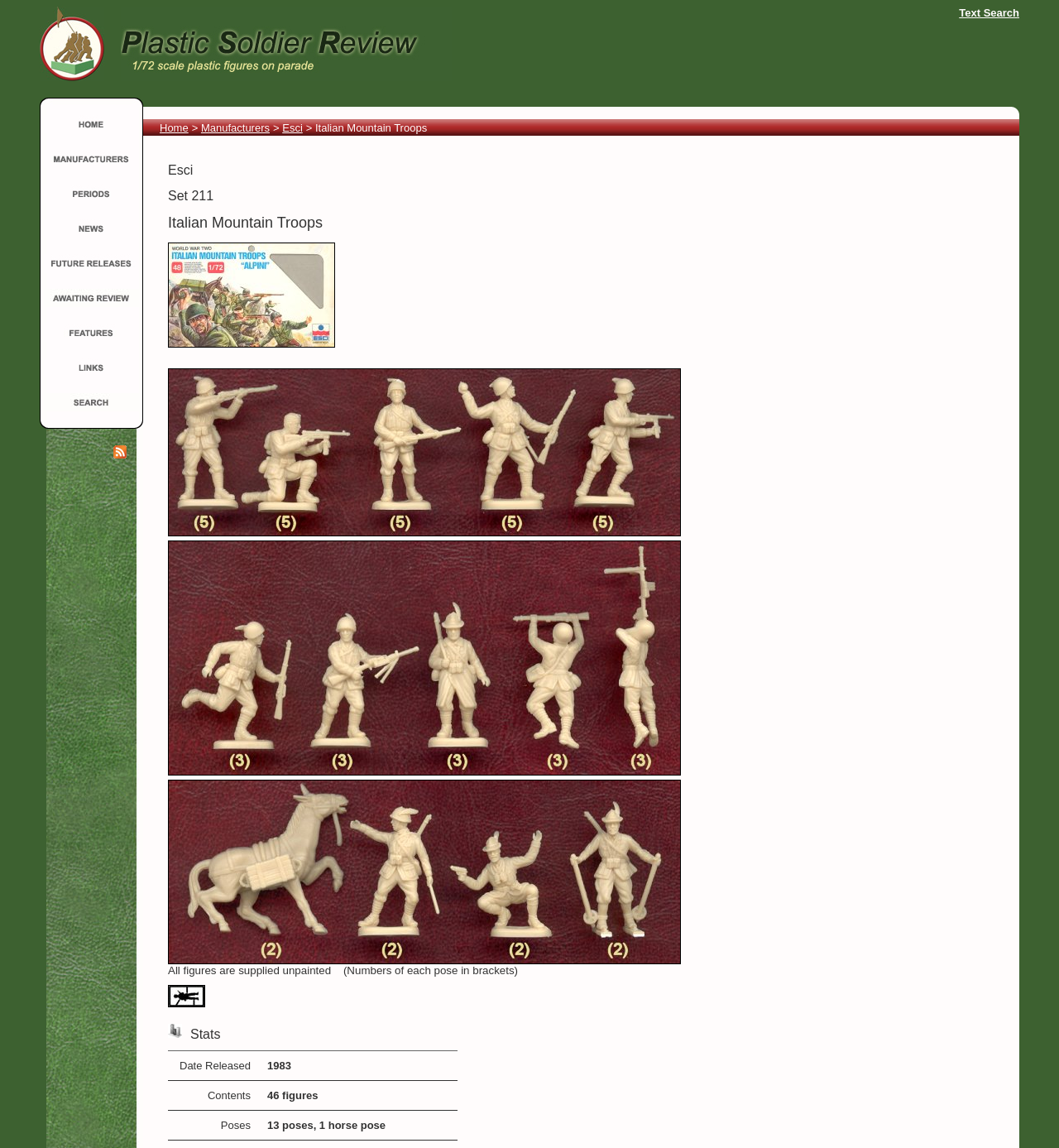Describe the webpage in detail, including text, images, and layout.

The webpage is a review of the Esci Italian Mountain Troops plastic soldier set. At the top, there is a logo and title section with a logo image and a title "Plastic Soldier Review - Esci Italian Mountain Troops". To the right of the logo, there is a text search box. Below the title section, there is a menu bar with links to "Home", "Manufacturers", and "Esci". 

On the left side of the page, there is a vertical menu with several links, including "RSS Feed" and "M". Below the menu bar, there is a review section with a title "Italian Mountain Troops" and a subtitle "Set 211". The review section includes several images of the soldier figures, with three rows of images. Each row has three images. 

Below the images, there is a section with text describing the set, including the number of figures and poses. There is also a link to "View sprue" and a section with statistics about the set, including the date released, contents, and poses. The statistics are presented in a table format.